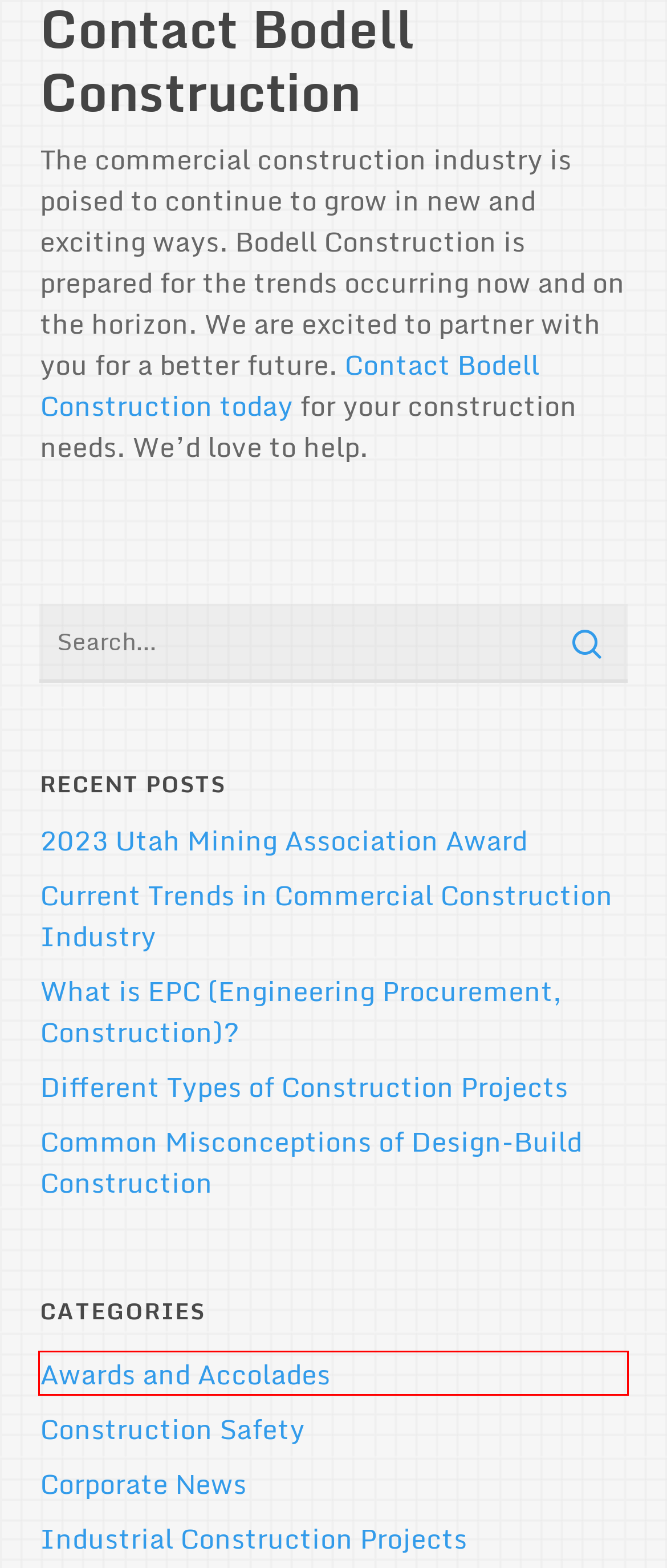View the screenshot of the webpage containing a red bounding box around a UI element. Select the most fitting webpage description for the new page shown after the element in the red bounding box is clicked. Here are the candidates:
A. Common Misconceptions of Design-Build Construction - Bodell Construction
B. Construction Safety | Blog | Bodell Construction
C. (EPC) Engineering, Procurement, and Construction | Bodell Construction
D. Industrial Construction Projects | Blog | Bodell Construction
E. Bodell Civil Contractor Corporate Headquarters | Bodell Construction Utah
F. Awards and Accolades | Blog | Bodell Construction
G. Corporate News | Blog | Bodell Construction
H. 2019 Utah Safety Award of Merit | Bodell Construction

F